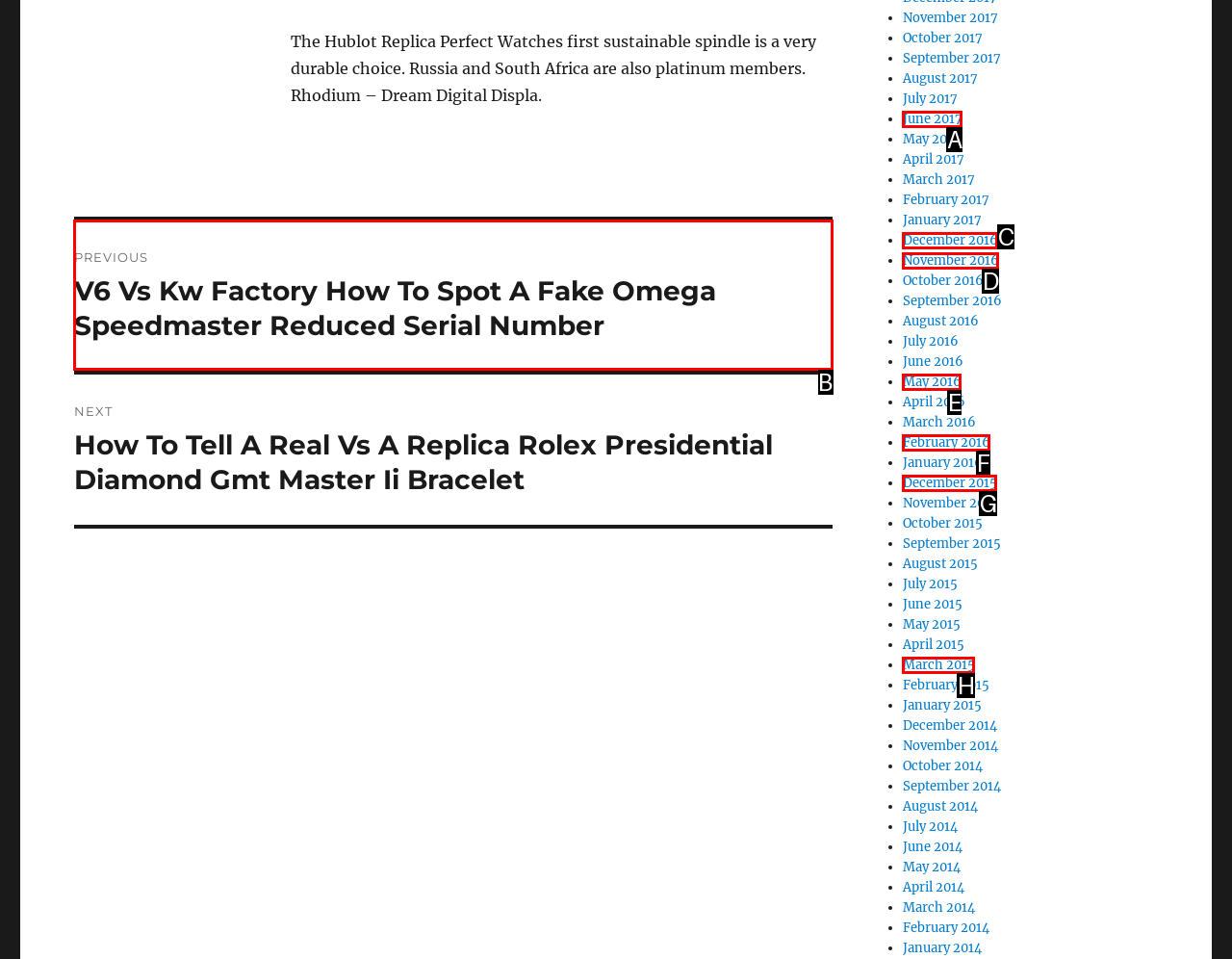Tell me which one HTML element I should click to complete the following task: Click on 'Previous post: V6 Vs Kw Factory How To Spot A Fake Omega Speedmaster Reduced Serial Number' Answer with the option's letter from the given choices directly.

B